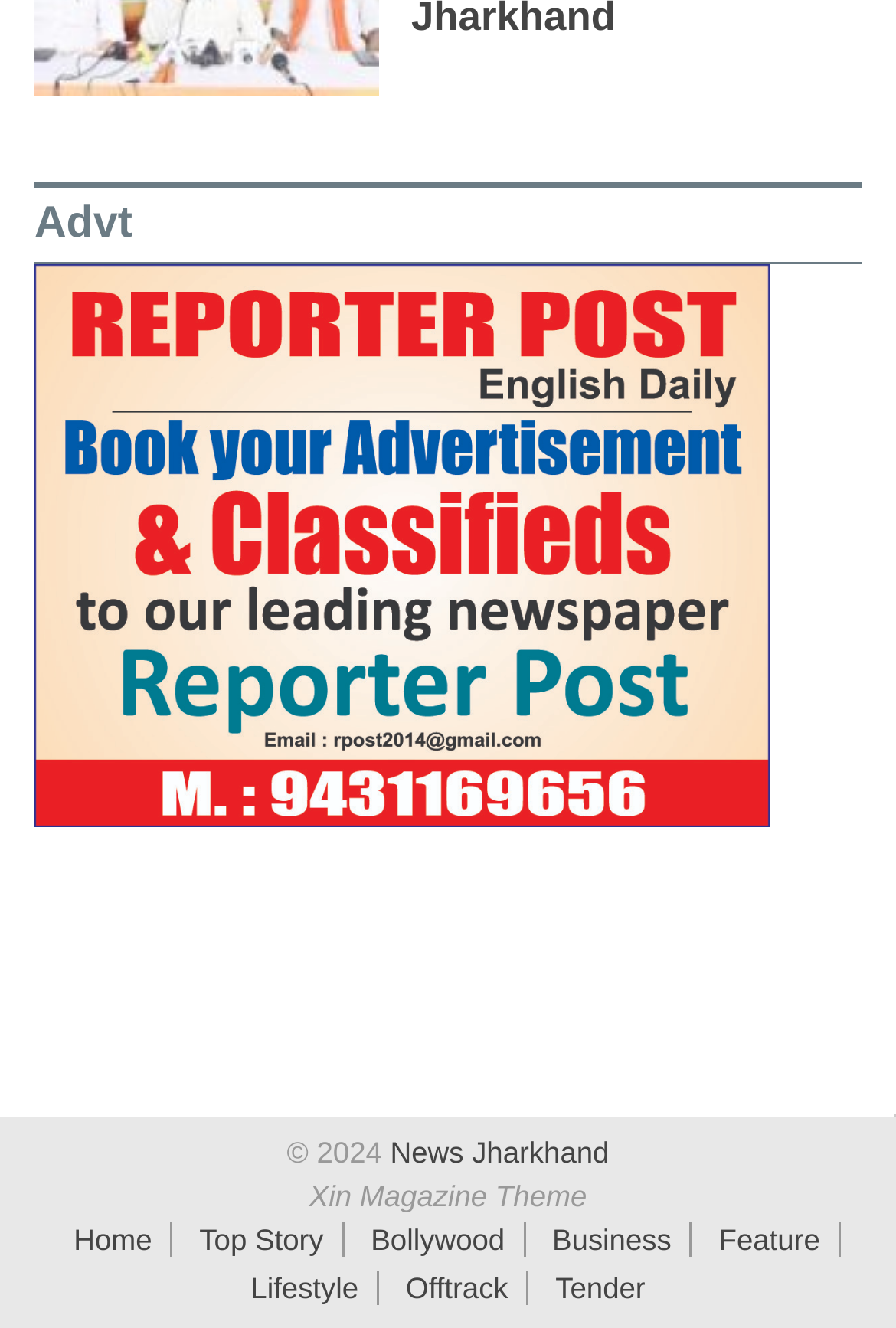What is the name of the magazine theme used on the website?
Answer the question with a detailed and thorough explanation.

I searched for the theme information on the webpage and found a link with the text 'Xin Magazine Theme', which indicates that the magazine theme used on the website is Xin Magazine Theme.